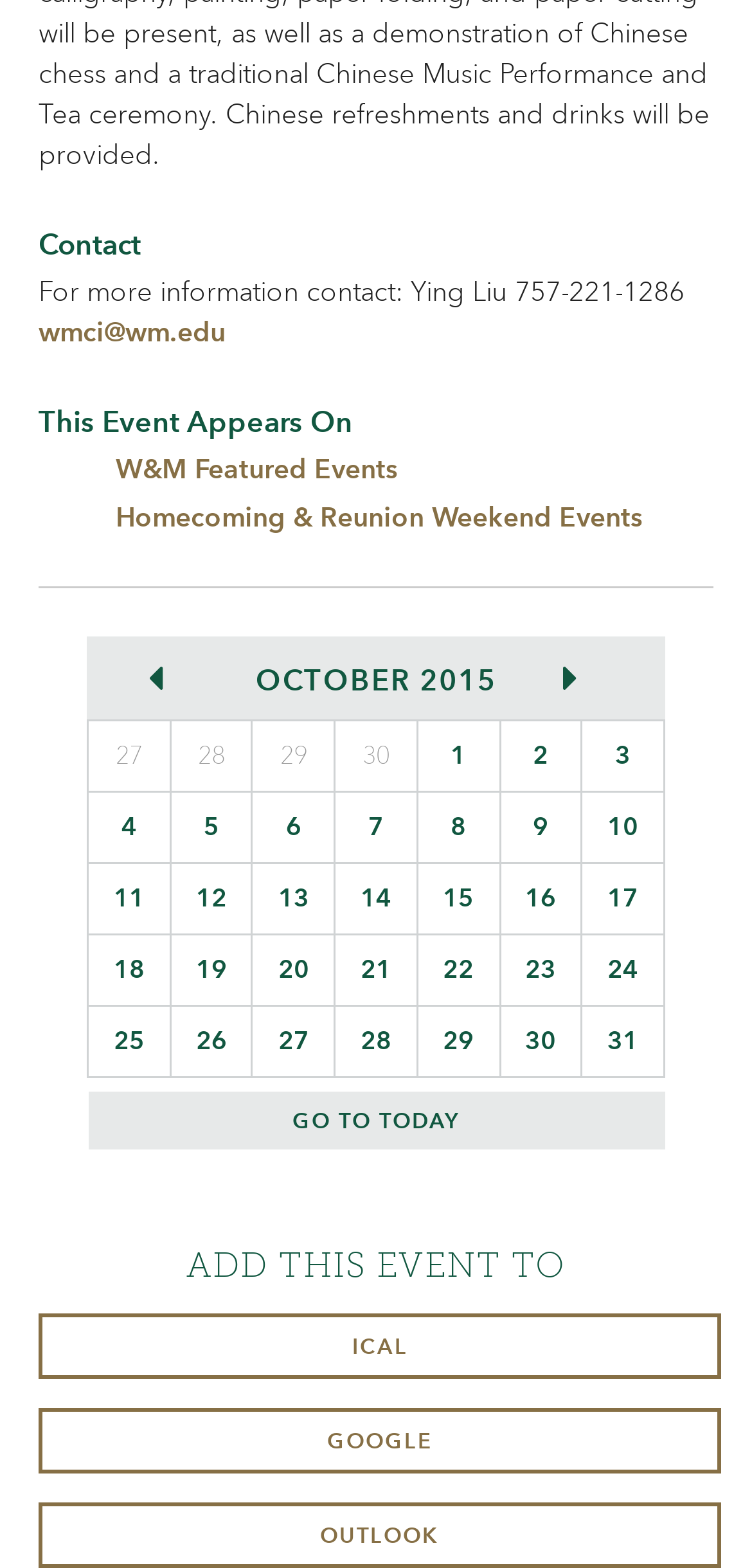What is the event category of this webpage?
Refer to the image and give a detailed response to the question.

The webpage has a section titled 'This Event Appears On' which lists the event categories, and one of them is 'Homecoming & Reunion Weekend Events'.